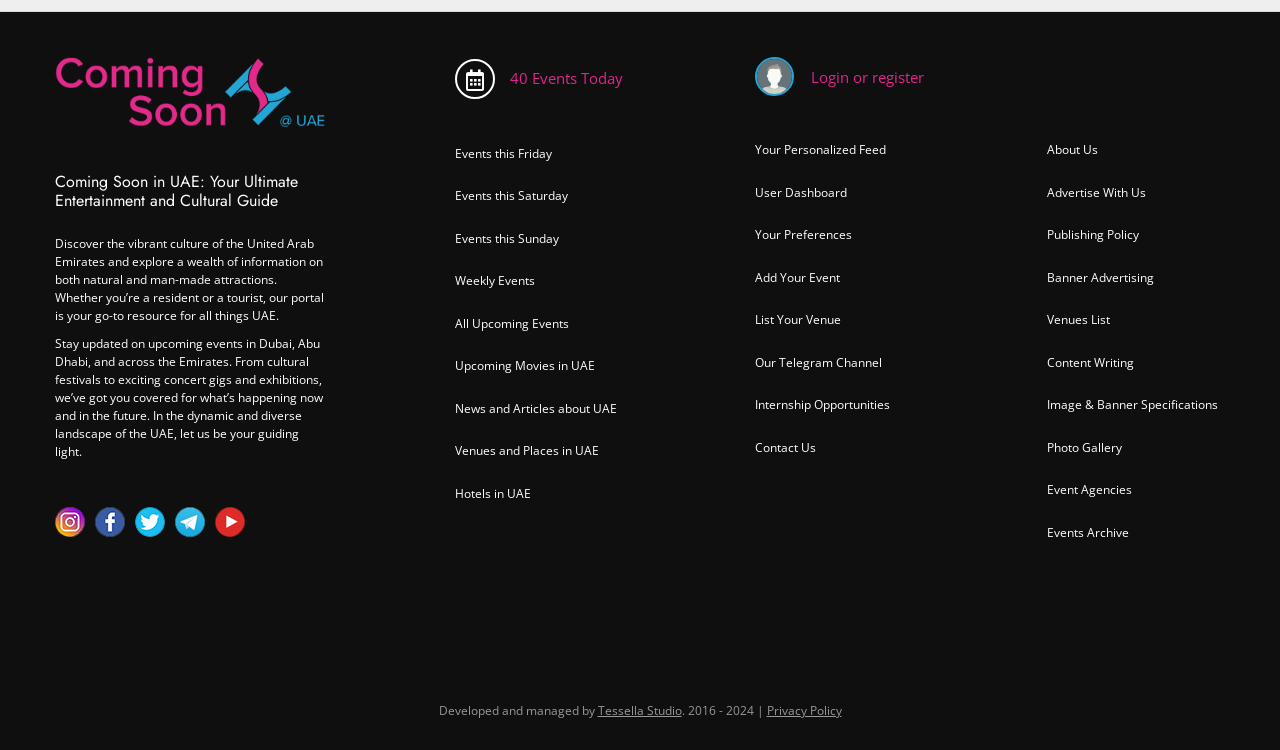Please identify the bounding box coordinates of the clickable area that will allow you to execute the instruction: "View events this Friday".

[0.355, 0.193, 0.431, 0.216]